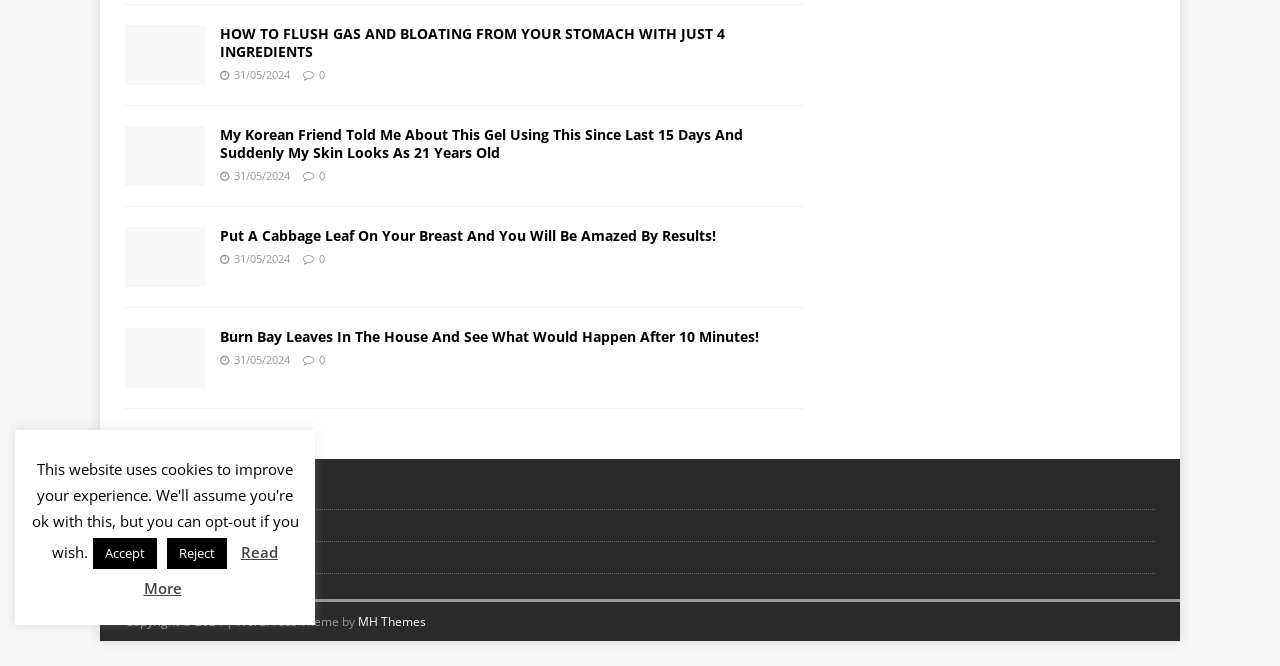Given the following UI element description: "MH Themes", find the bounding box coordinates in the webpage screenshot.

[0.28, 0.92, 0.333, 0.946]